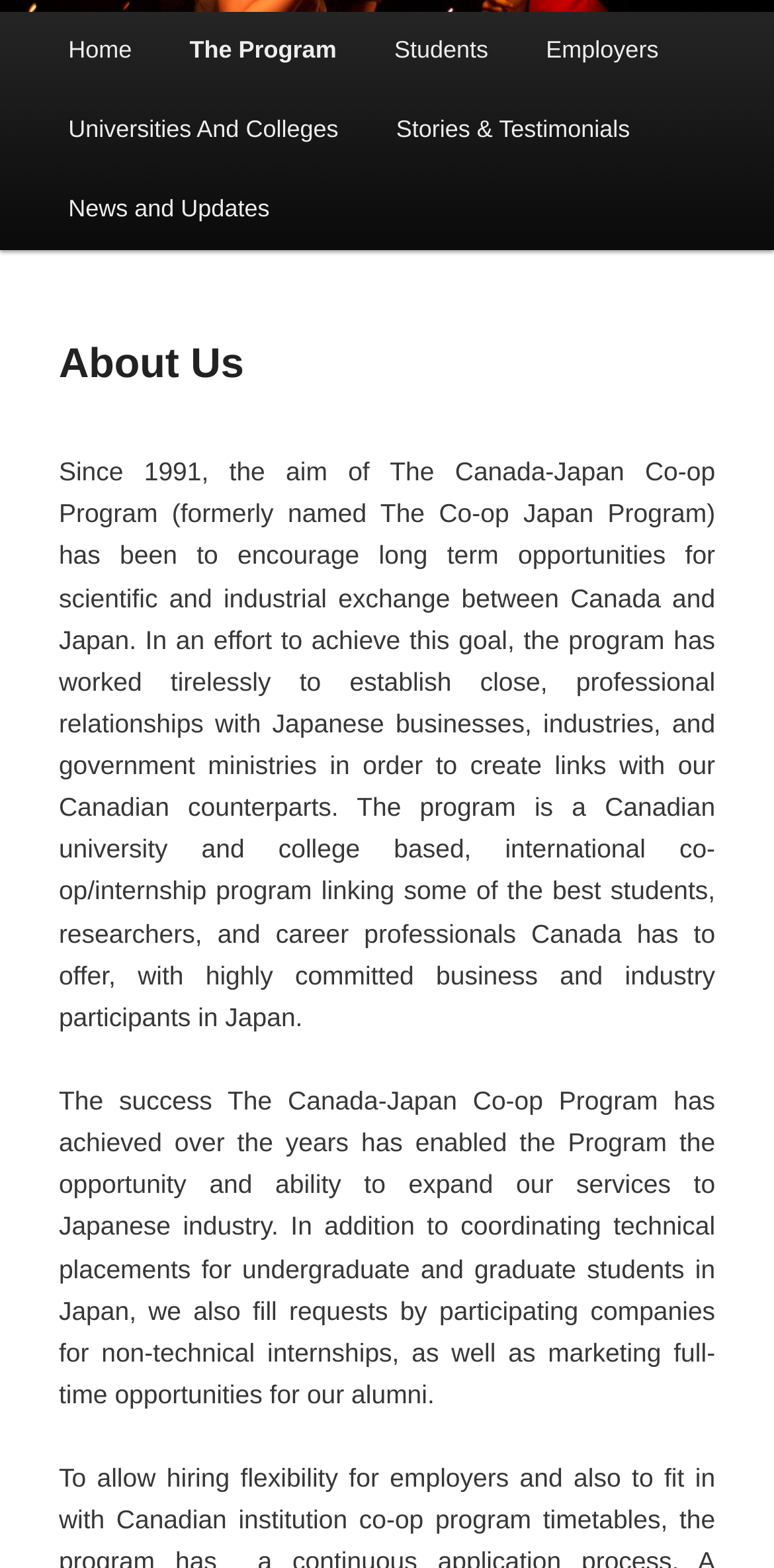Using the webpage screenshot, find the UI element described by Home. Provide the bounding box coordinates in the format (top-left x, top-left y, bottom-right x, bottom-right y), ensuring all values are floating point numbers between 0 and 1.

[0.051, 0.008, 0.208, 0.058]